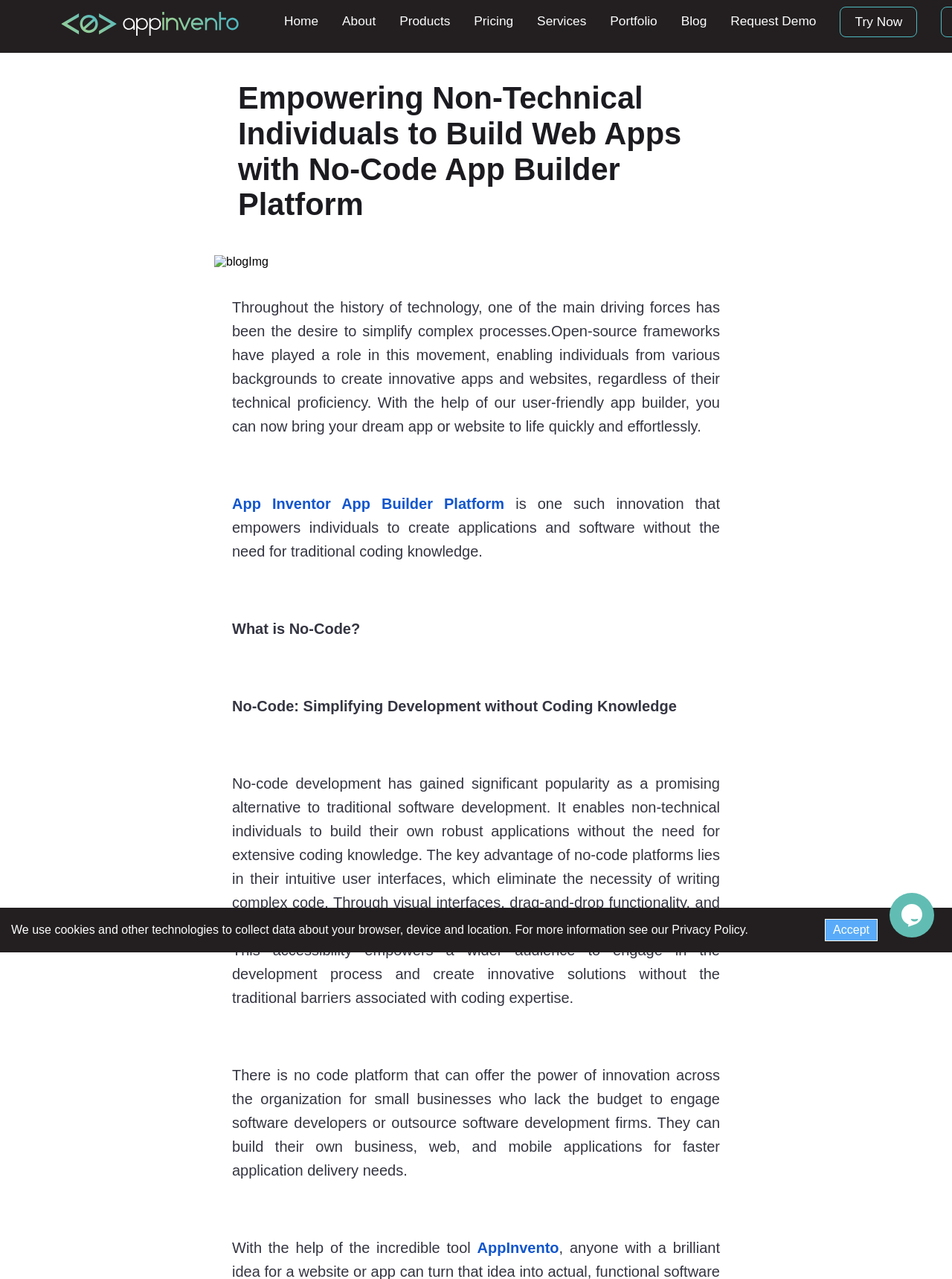Provide the bounding box coordinates of the area you need to click to execute the following instruction: "Click the 'Blog' link".

[0.703, 0.006, 0.755, 0.027]